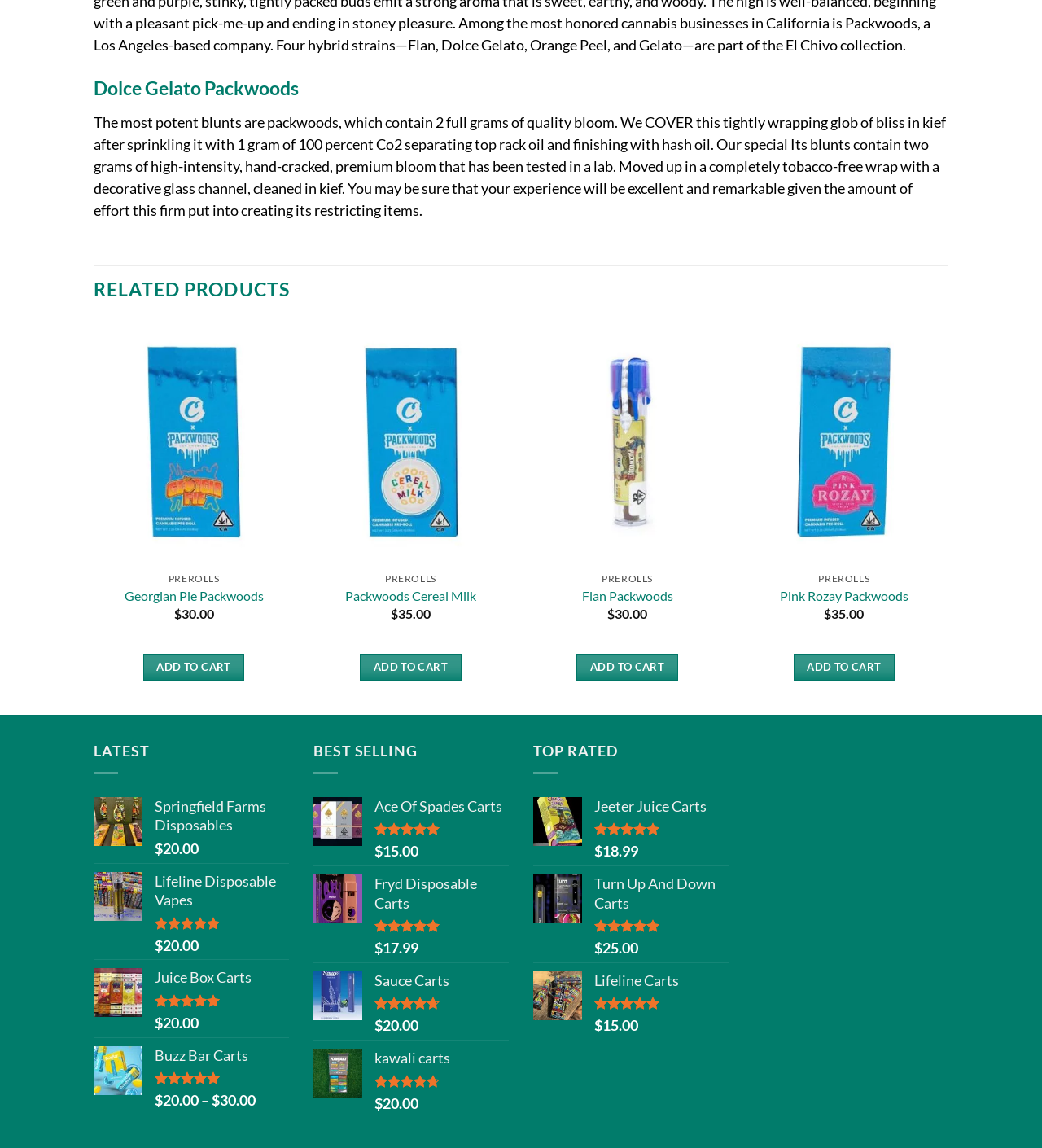Can you find the bounding box coordinates for the element that needs to be clicked to execute this instruction: "Add Georgian Pie Packwoods to wishlist"? The coordinates should be given as four float numbers between 0 and 1, i.e., [left, top, right, bottom].

[0.246, 0.287, 0.273, 0.312]